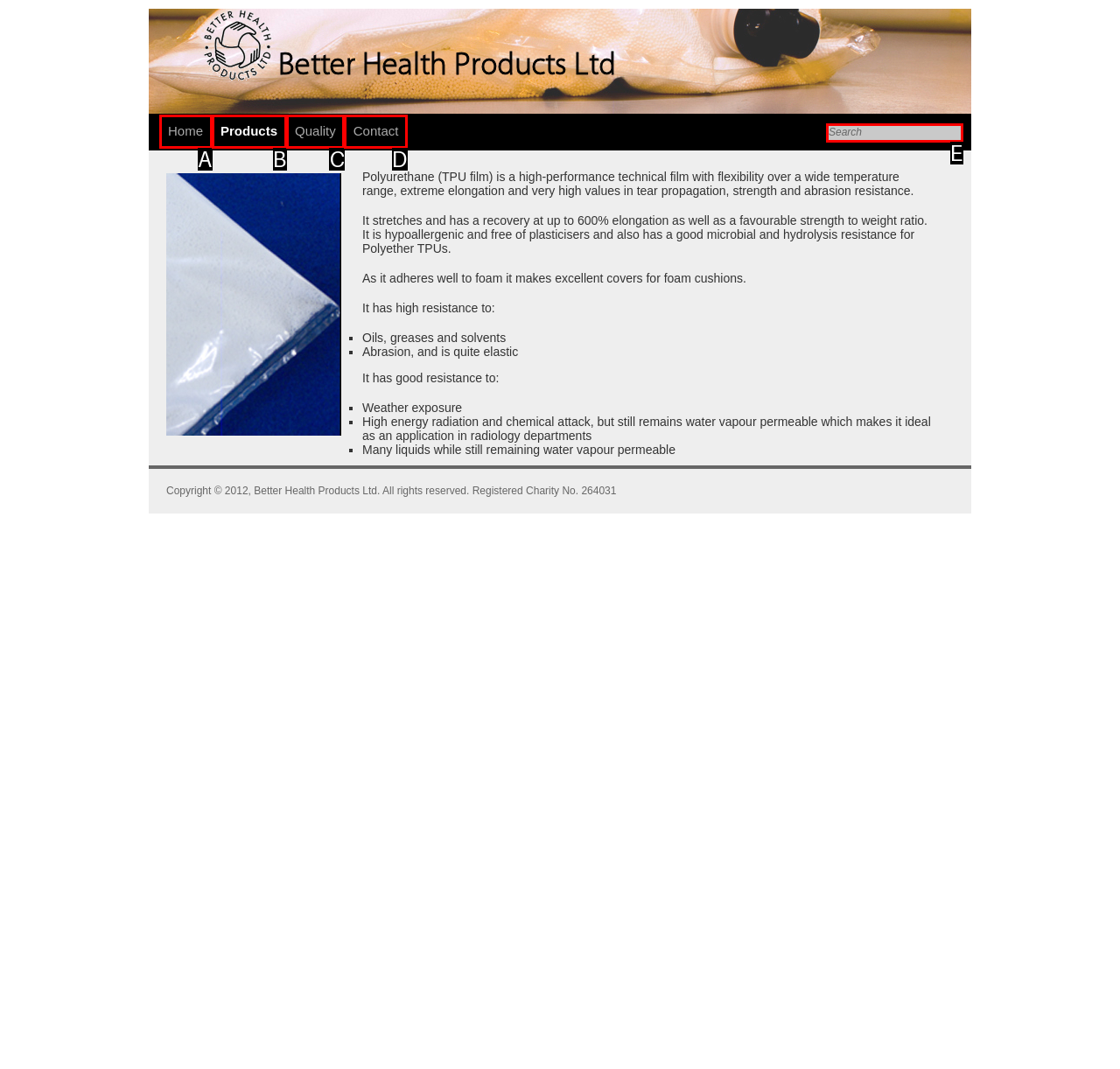Point out the HTML element that matches the following description: Home
Answer with the letter from the provided choices.

A